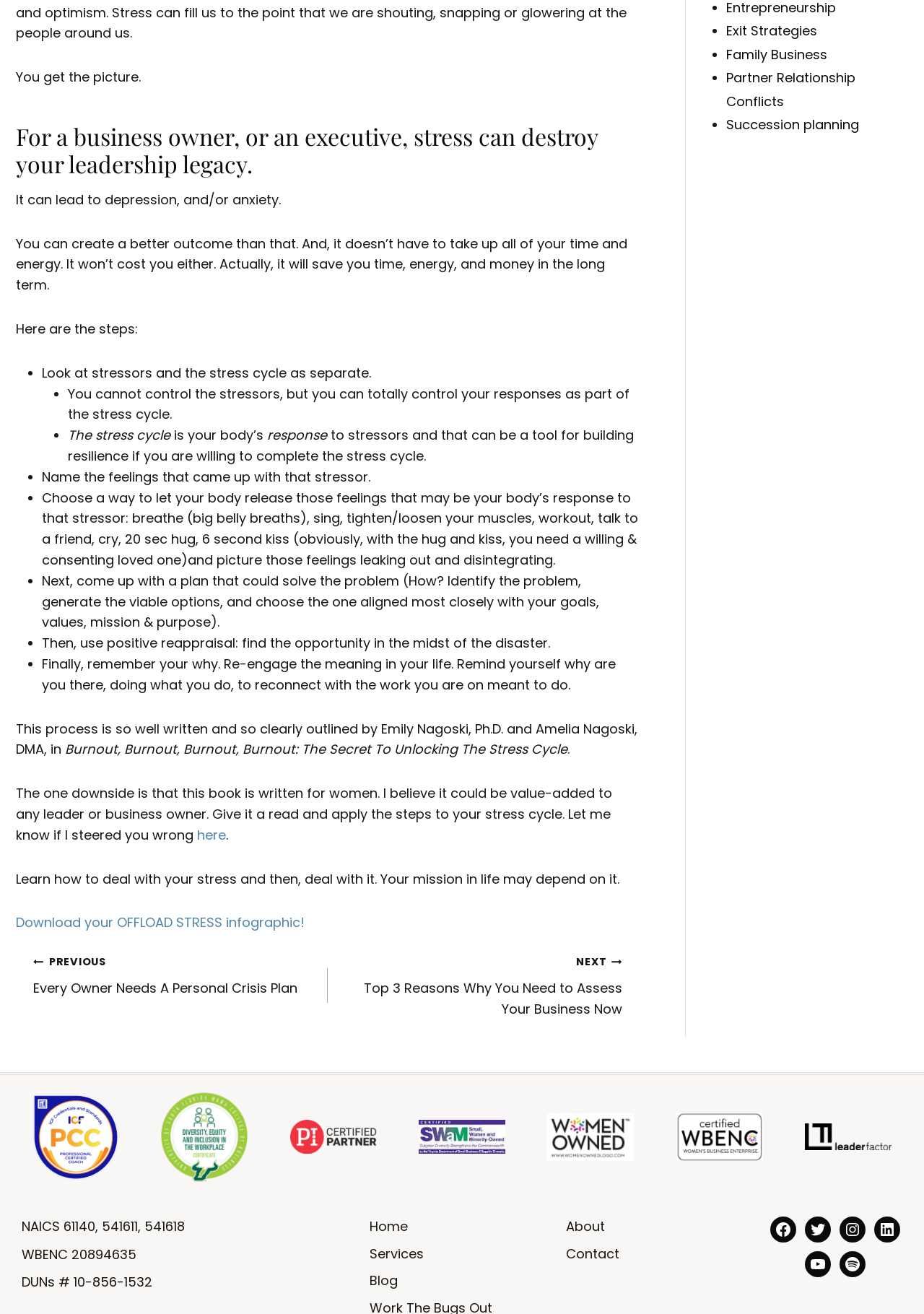What is the main topic of this webpage?
Please answer the question with a detailed and comprehensive explanation.

Based on the content of the webpage, it appears to be discussing stress management and providing steps to deal with stress, which is a common problem faced by business owners and executives.